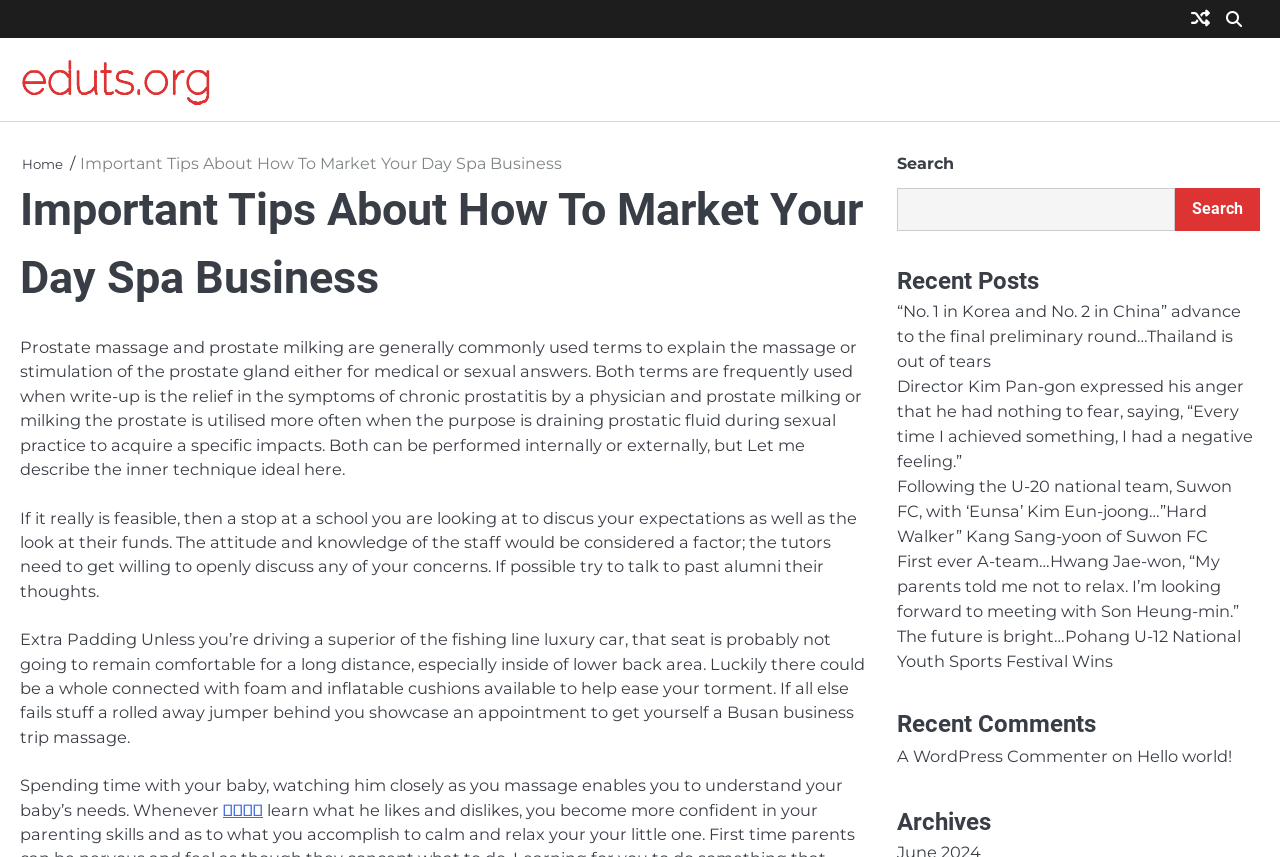Answer the question briefly using a single word or phrase: 
What is the purpose of prostate massage?

Medical or sexual answers